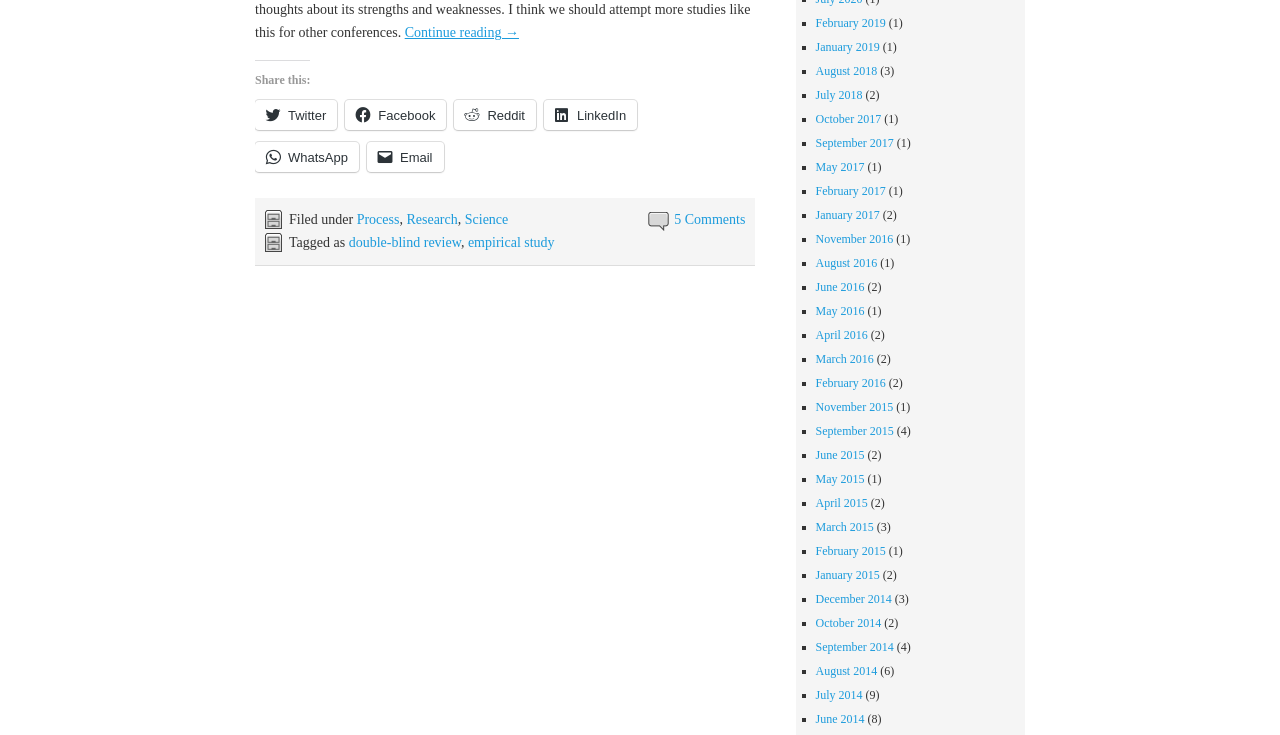Find the bounding box coordinates of the UI element according to this description: "January 2019".

[0.637, 0.054, 0.687, 0.073]